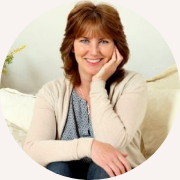Using the information from the screenshot, answer the following question thoroughly:
What is the woman wearing on top?

The caption describes the woman's attire as 'a light-colored cardigan over a patterned top', which provides the answer to this question.